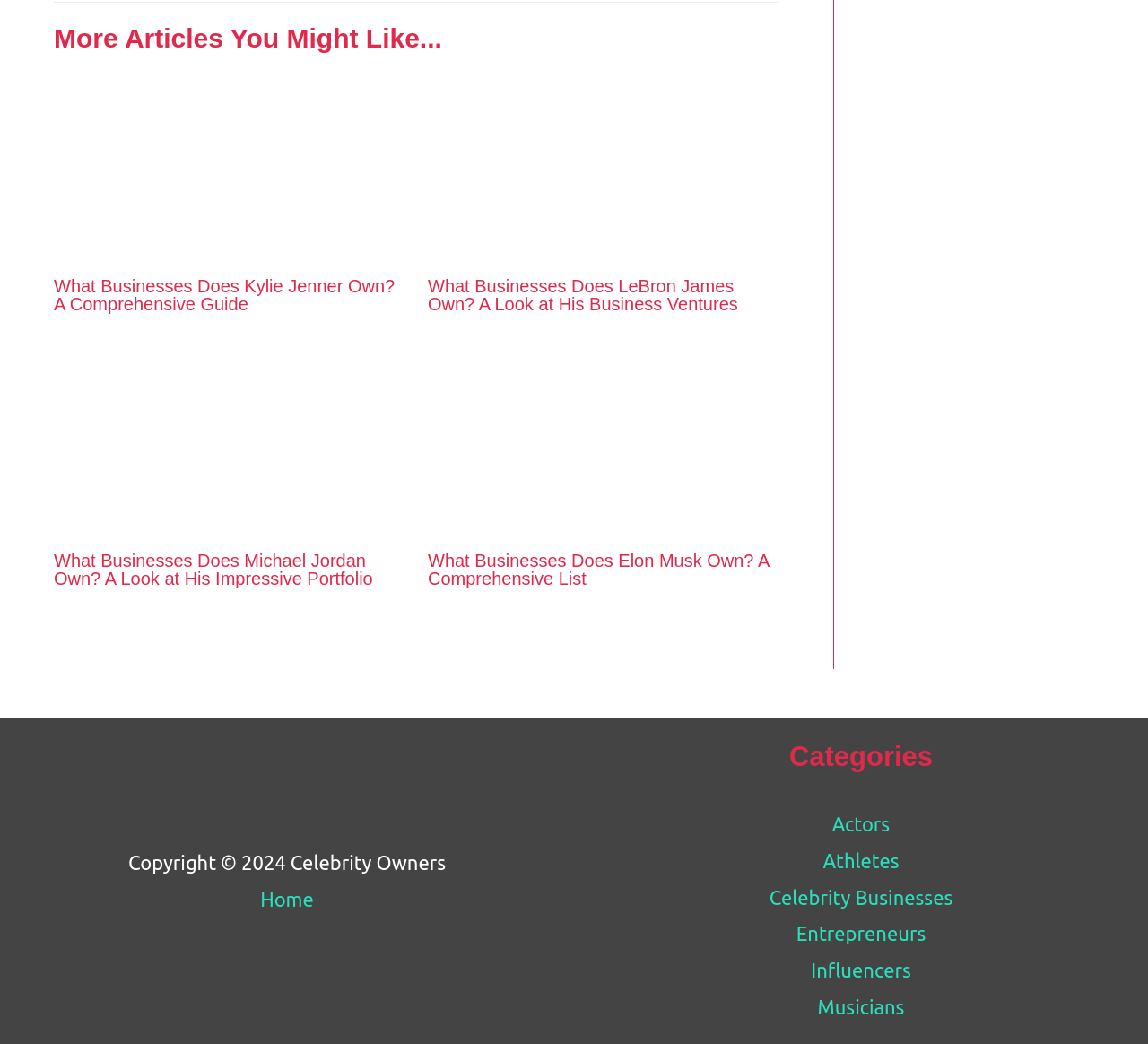What is the title of the first article?
Identify the answer in the screenshot and reply with a single word or phrase.

What Businesses Does Kylie Jenner Own?